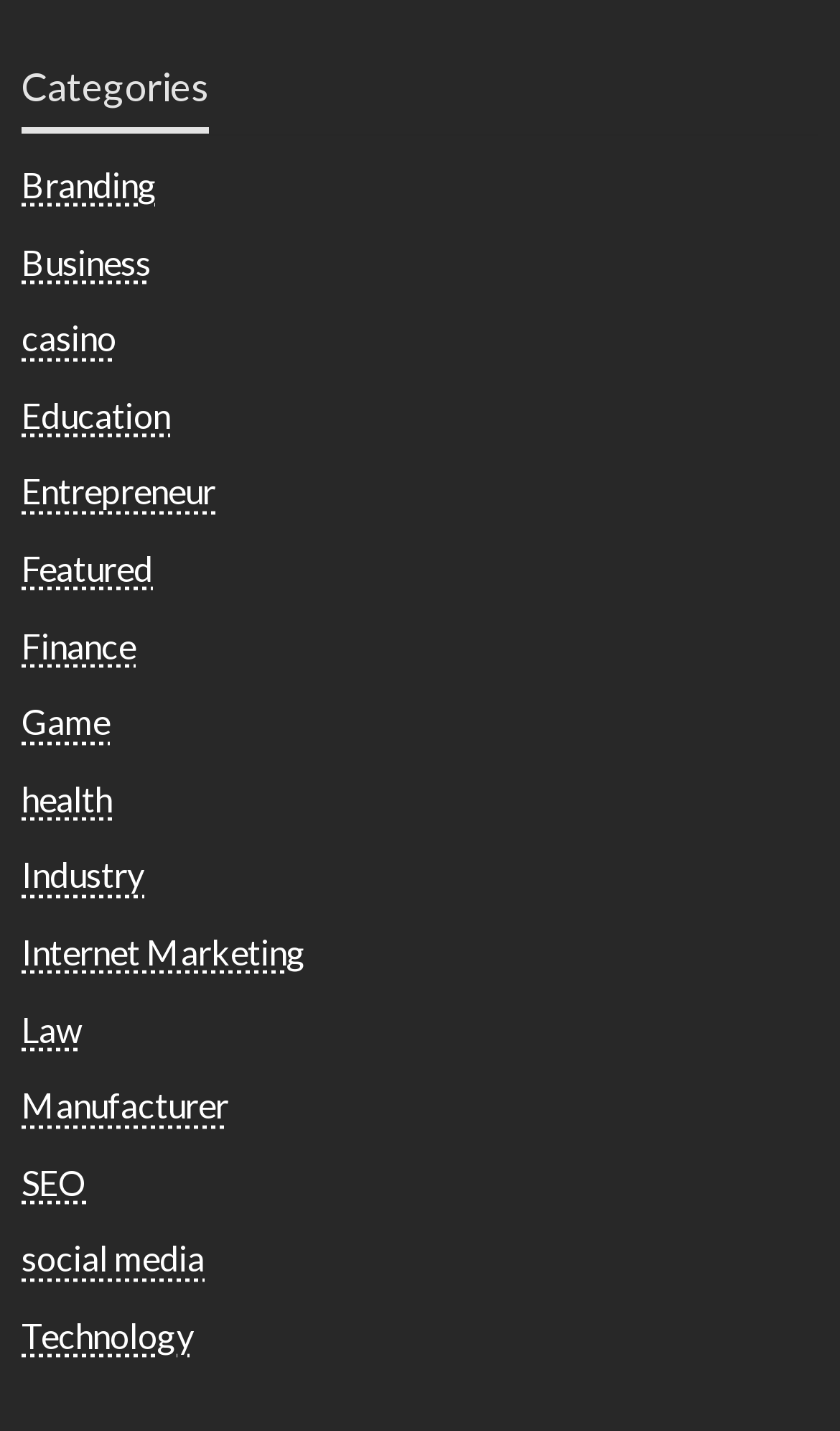Please study the image and answer the question comprehensively:
What is the category below 'Business'?

The category below 'Business' is 'casino' because the 'casino' link element has a bounding box coordinate of [0.026, 0.222, 0.138, 0.25] which indicates its vertical position is below the 'Business' link element.